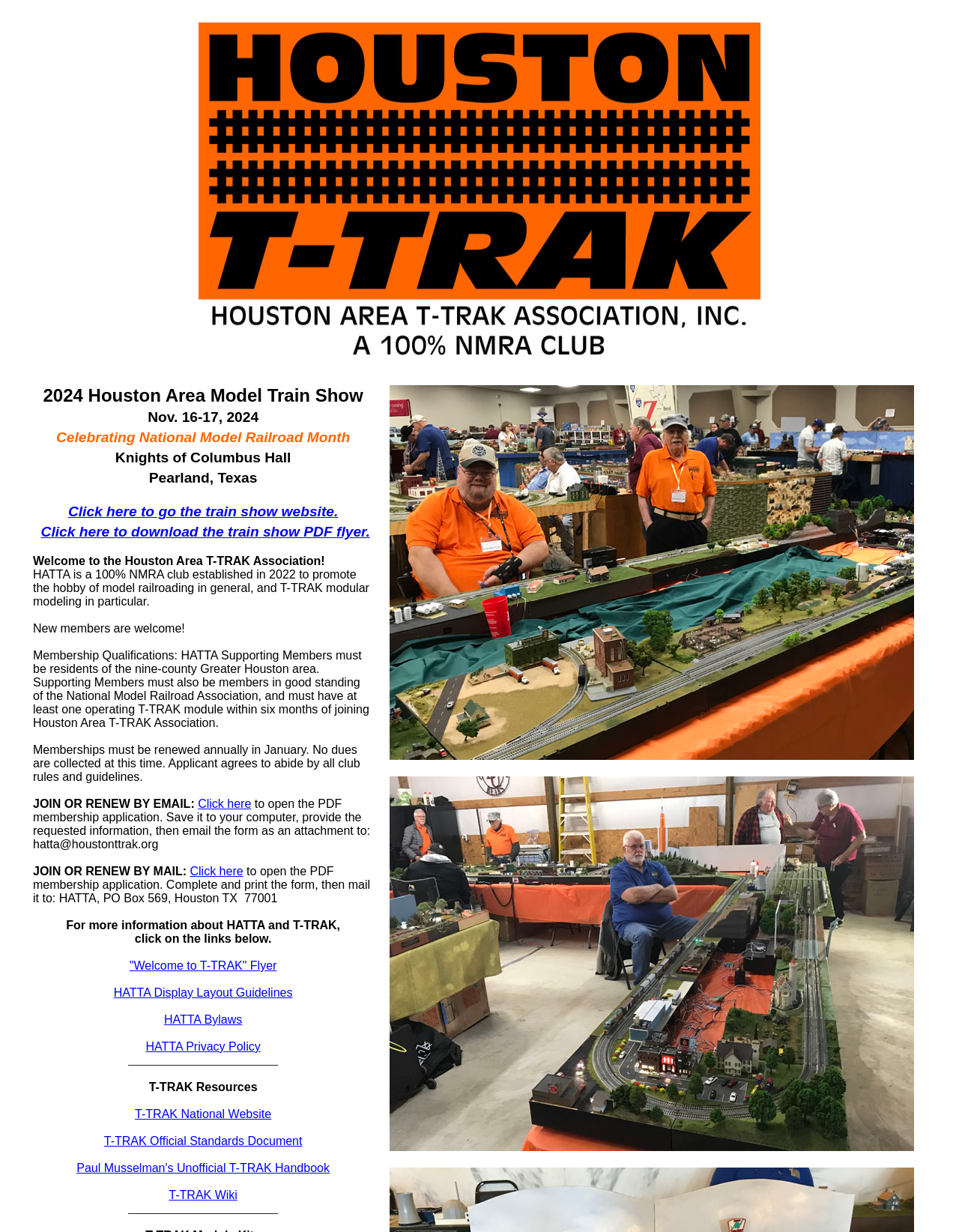Find the bounding box coordinates for the area that must be clicked to perform this action: "View the T-TRAK National Website.".

[0.141, 0.899, 0.283, 0.909]